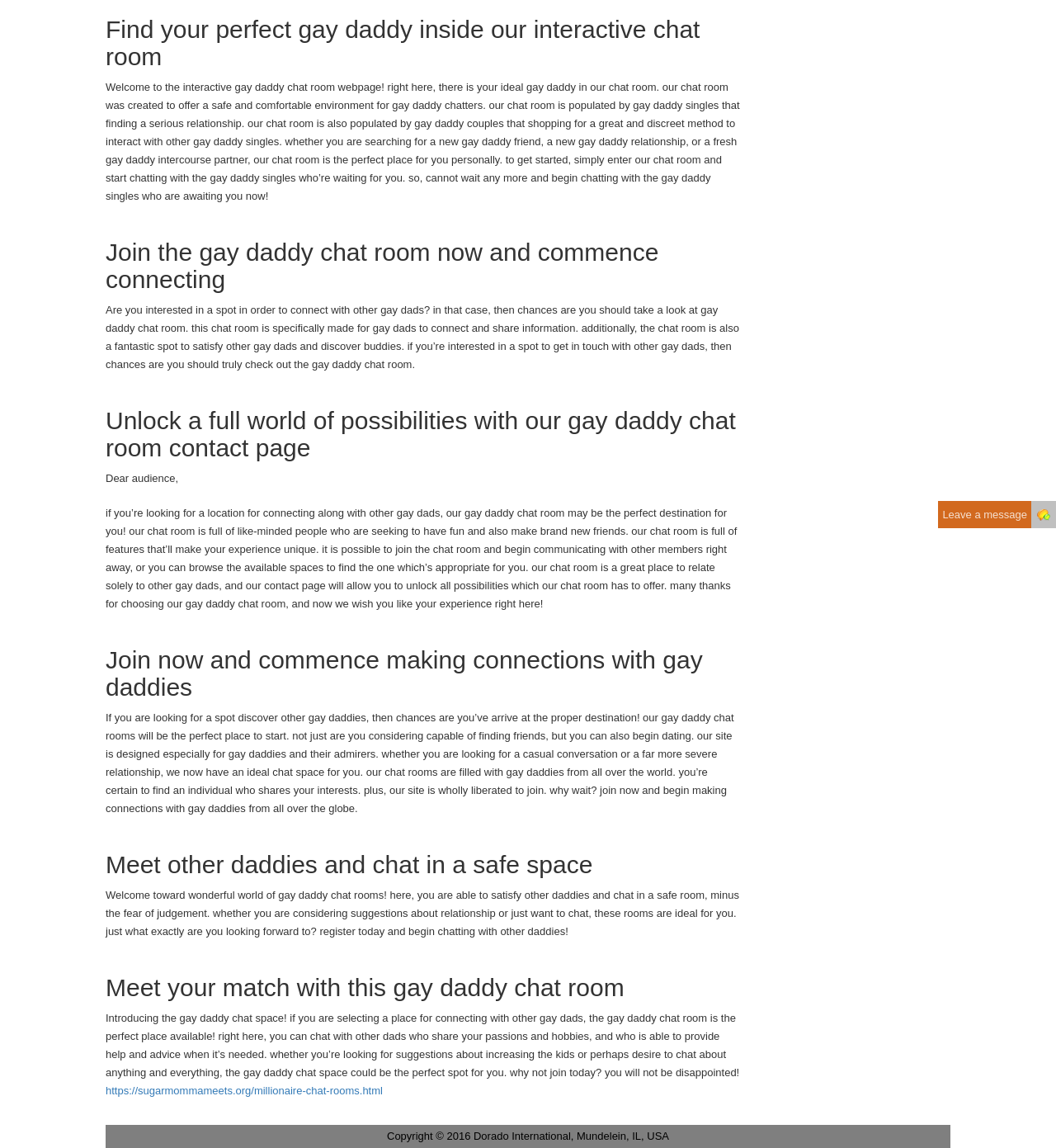Given the element description https://sugarmommameets.org/millionaire-chat-rooms.html, specify the bounding box coordinates of the corresponding UI element in the format (top-left x, top-left y, bottom-right x, bottom-right y). All values must be between 0 and 1.

[0.1, 0.945, 0.362, 0.956]